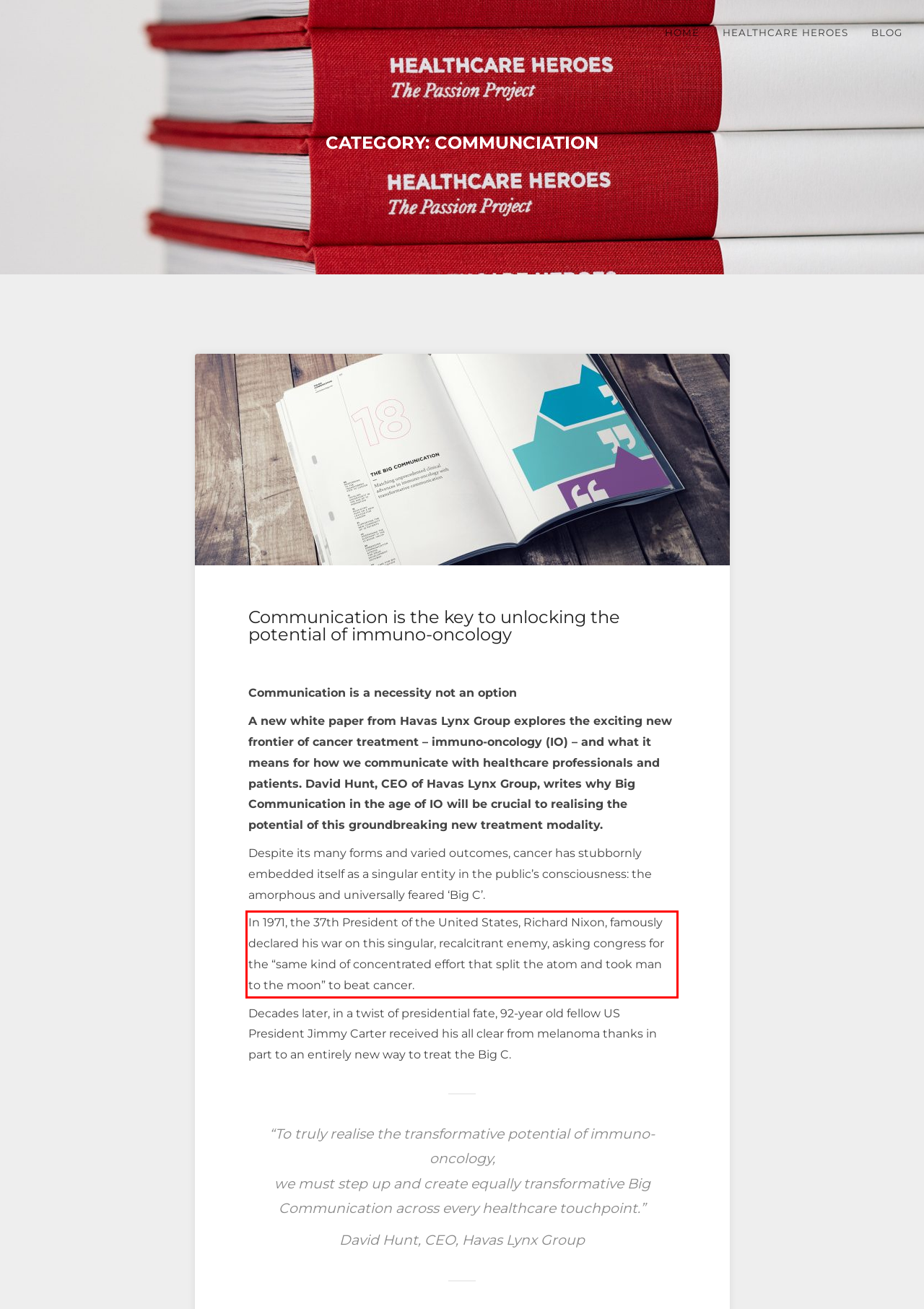Given a screenshot of a webpage with a red bounding box, please identify and retrieve the text inside the red rectangle.

In 1971, the 37th President of the United States, Richard Nixon, famously declared his war on this singular, recalcitrant enemy, asking congress for the “same kind of concentrated effort that split the atom and took man to the moon” to beat cancer.